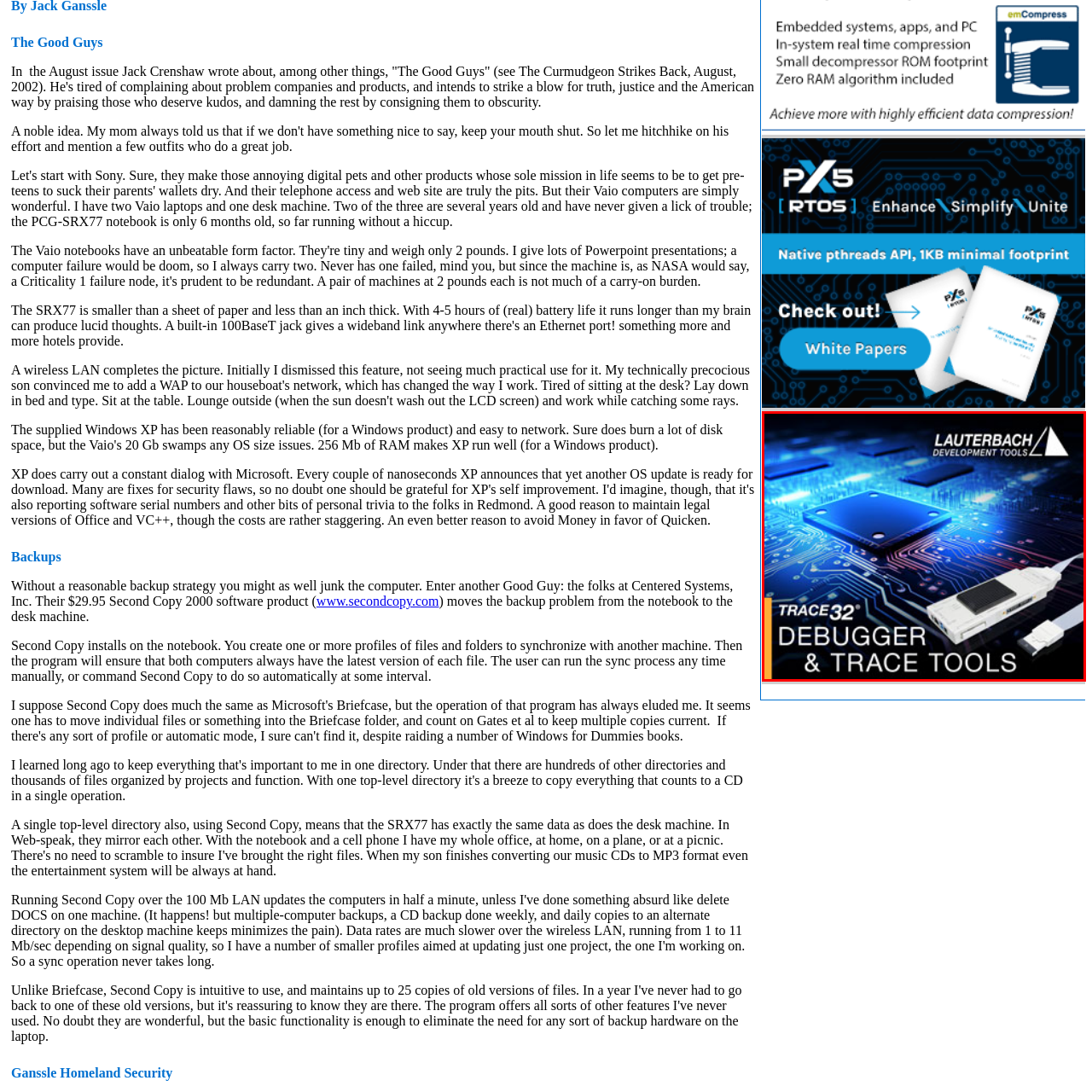Review the image segment marked with the grey border and deliver a thorough answer to the following question, based on the visual information provided: 
What is the purpose of Lauterbach's TRACE32 Debugger & Trace Tools?

The caption states that the product name and description are displayed boldly, emphasizing its function in debugging and tracing. This implies that the primary purpose of Lauterbach's TRACE32 Debugger & Trace Tools is to aid developers in debugging and tracing, which are vital tools for developers working in embedded systems.